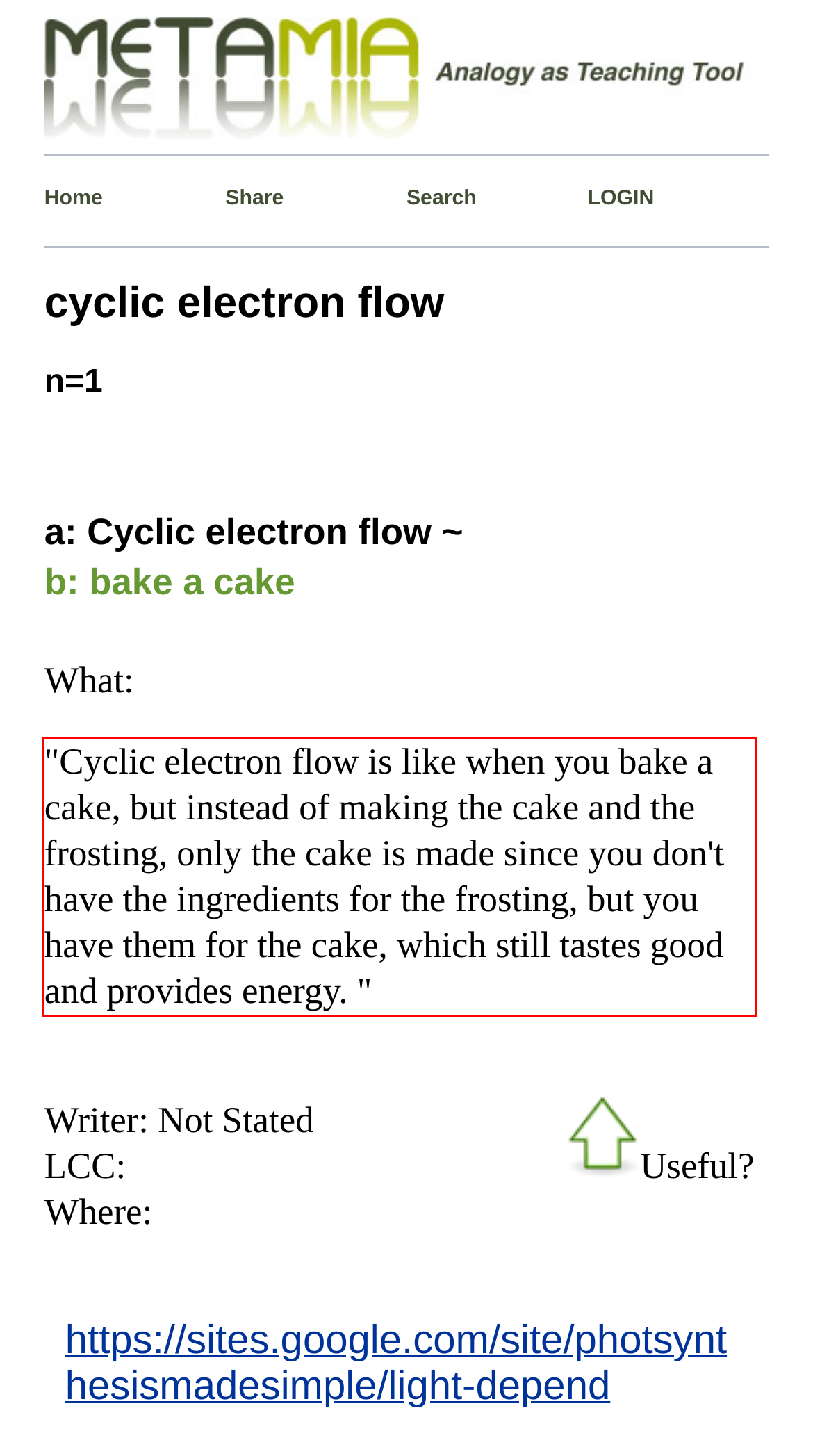Given a webpage screenshot with a red bounding box, perform OCR to read and deliver the text enclosed by the red bounding box.

"Cyclic electron flow is like when you bake a cake, but instead of making the cake and the frosting, only the cake is made since you don't have the ingredients for the frosting, but you have them for the cake, which still tastes good and provides energy. "